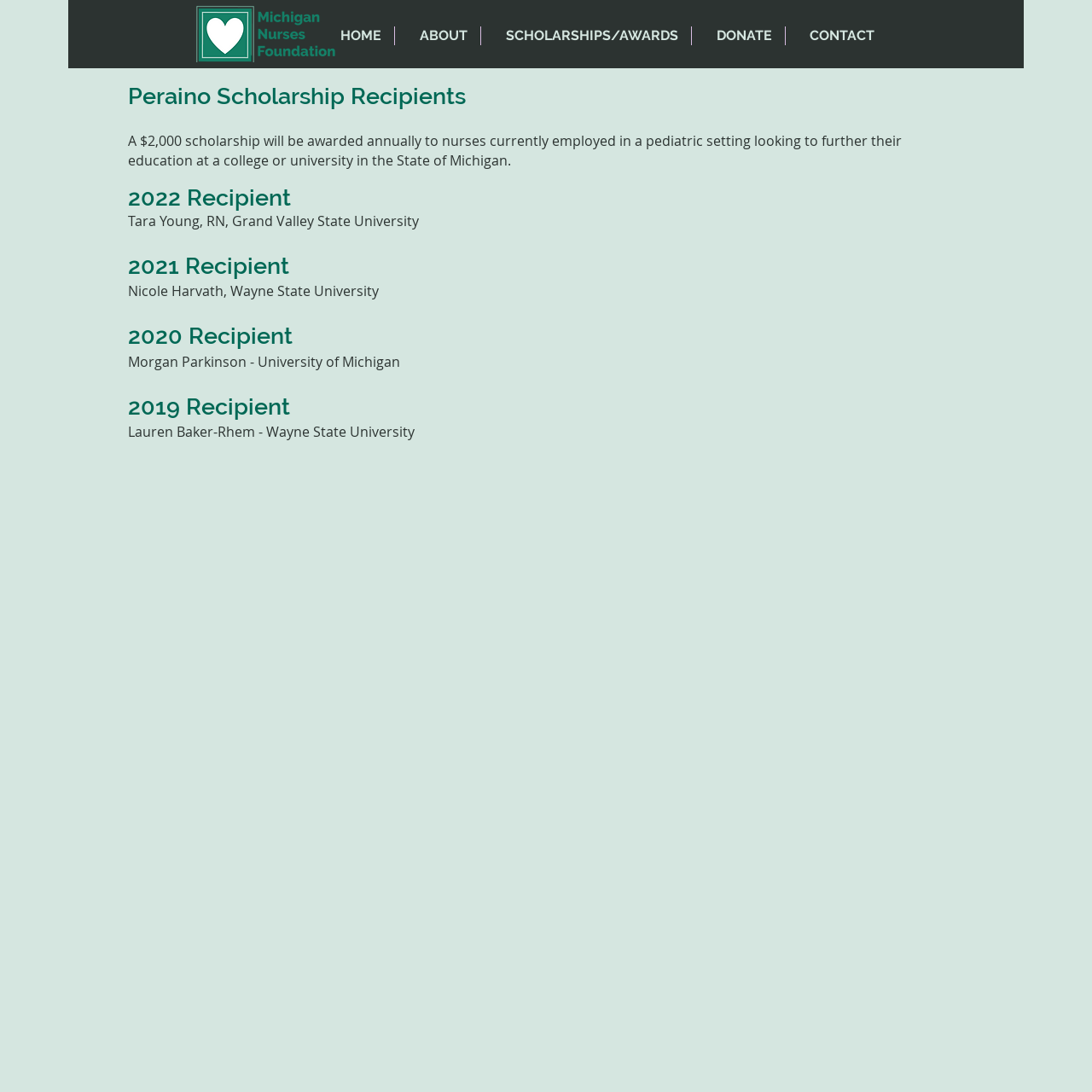Reply to the question with a single word or phrase:
How many recipients are listed on the webpage?

4